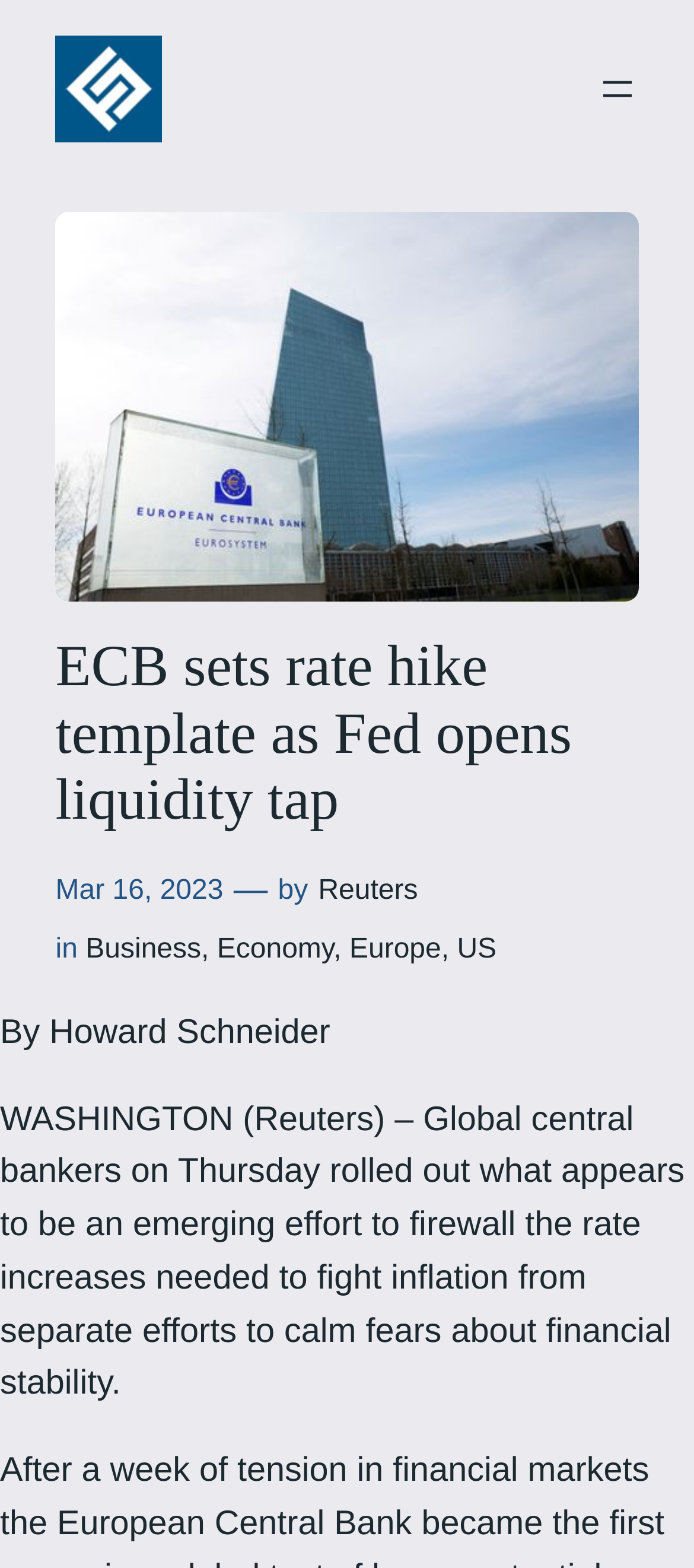Please identify the bounding box coordinates of the area that needs to be clicked to fulfill the following instruction: "Go to Aktuelles."

None